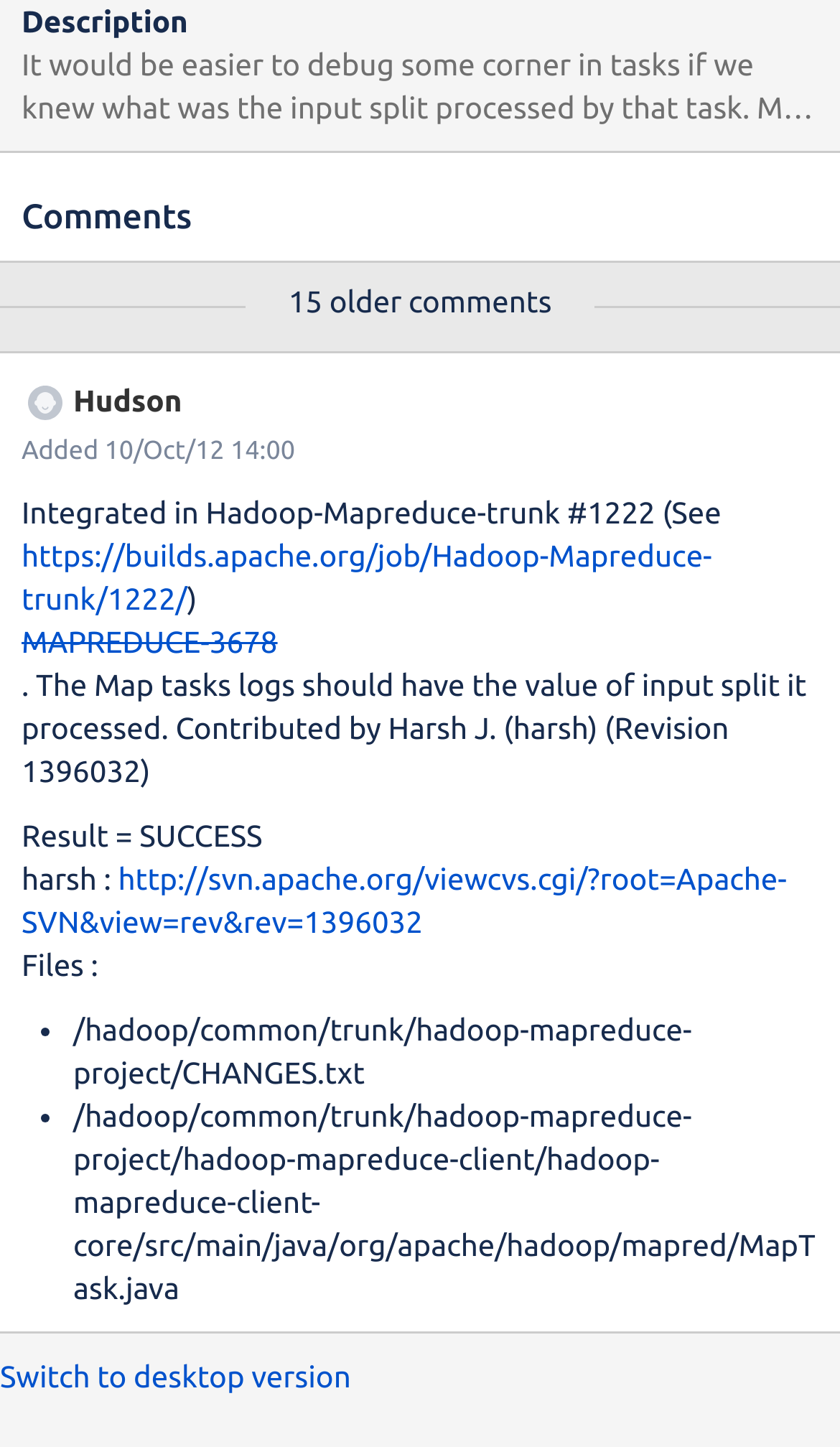Find the bounding box of the UI element described as: "http://svn.apache.org/viewcvs.cgi/?root=Apache-SVN&view=rev&rev=1396032". The bounding box coordinates should be given as four float values between 0 and 1, i.e., [left, top, right, bottom].

[0.026, 0.594, 0.937, 0.648]